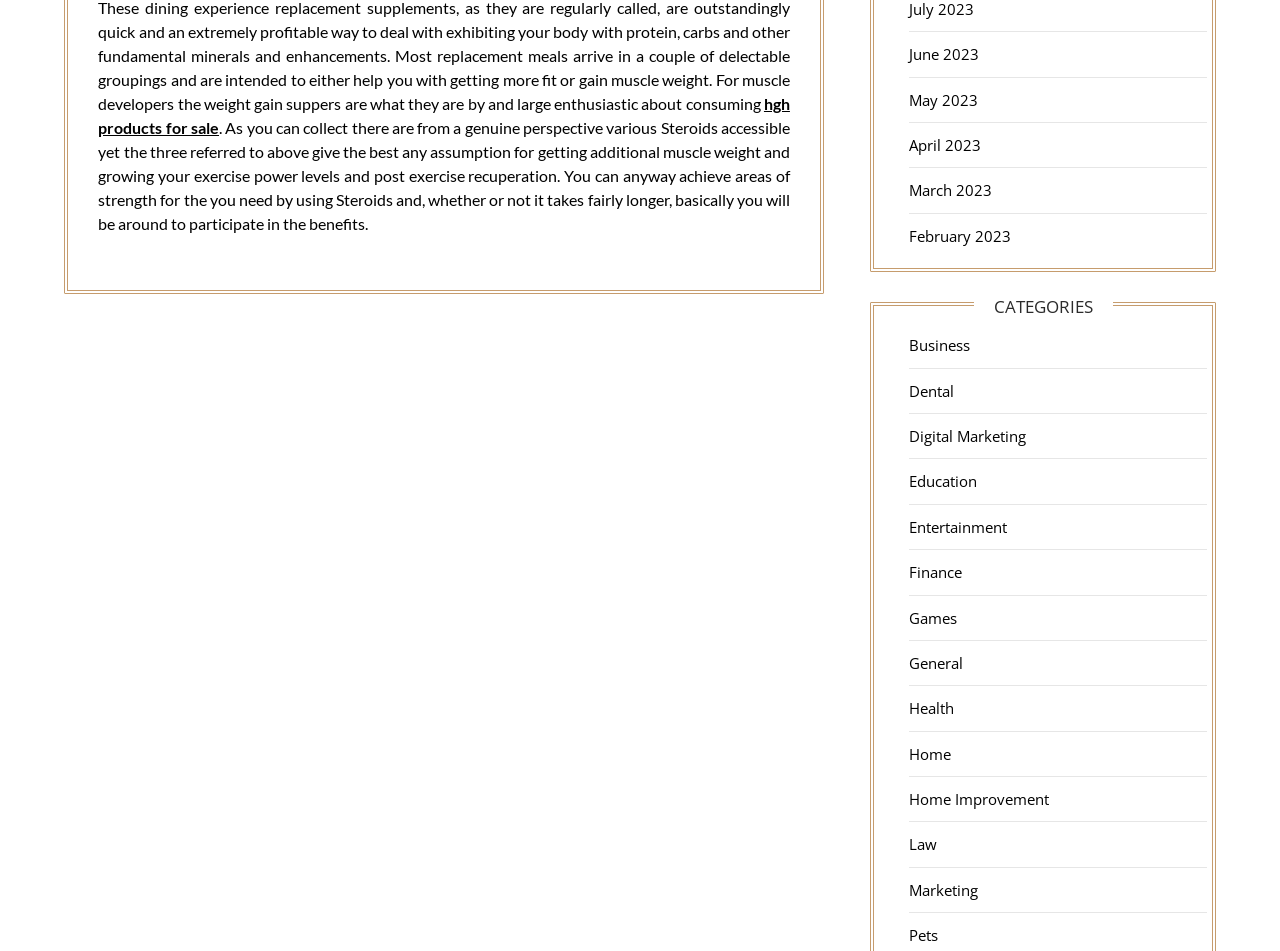Point out the bounding box coordinates of the section to click in order to follow this instruction: "Click on the World news".

None